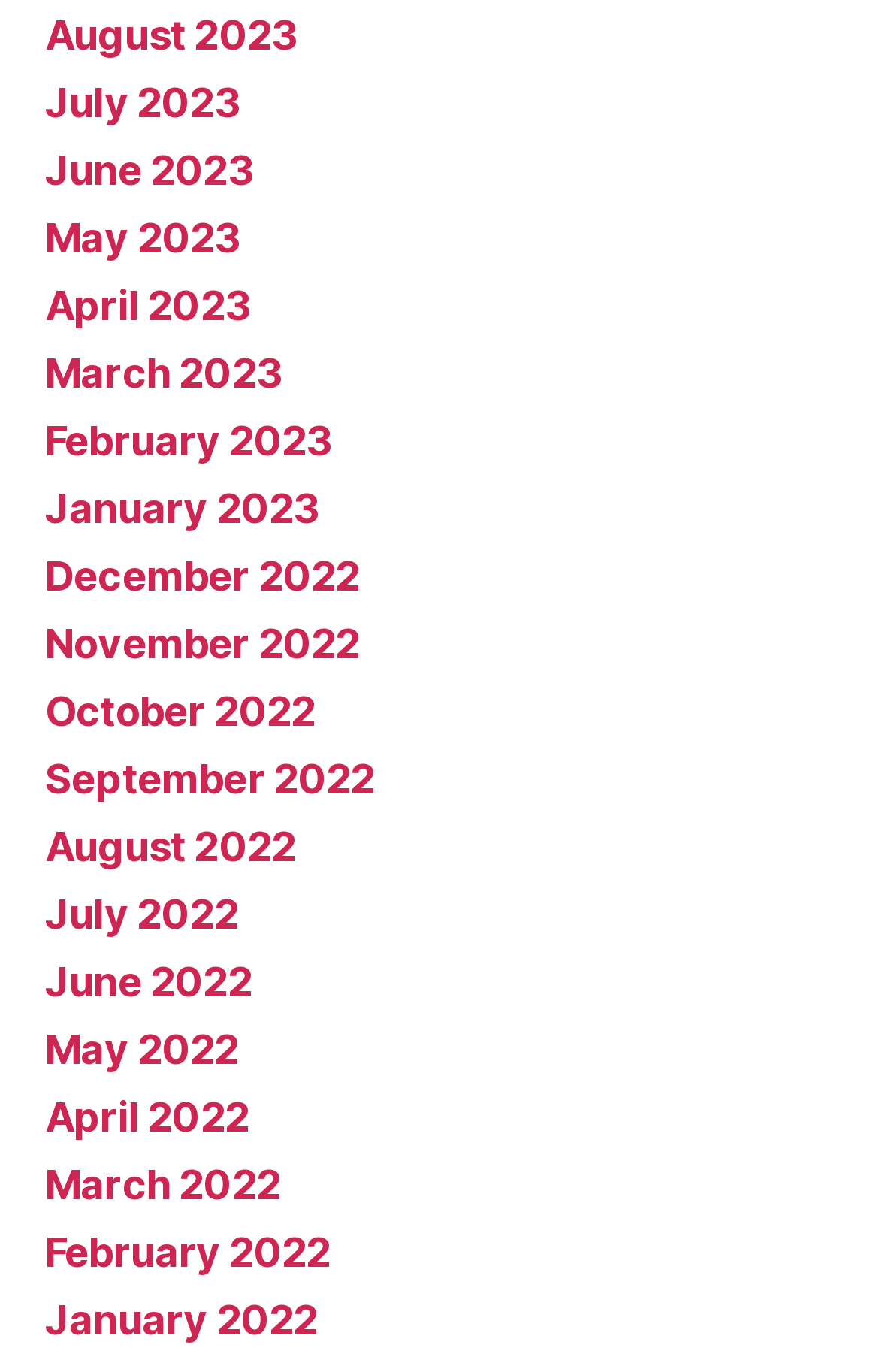How many months are listed in 2023?
Craft a detailed and extensive response to the question.

I counted the number of links with '2023' in their text and found that there are 8 months listed in 2023, which are August 2023, July 2023, June 2023, May 2023, April 2023, March 2023, February 2023, and January 2023.